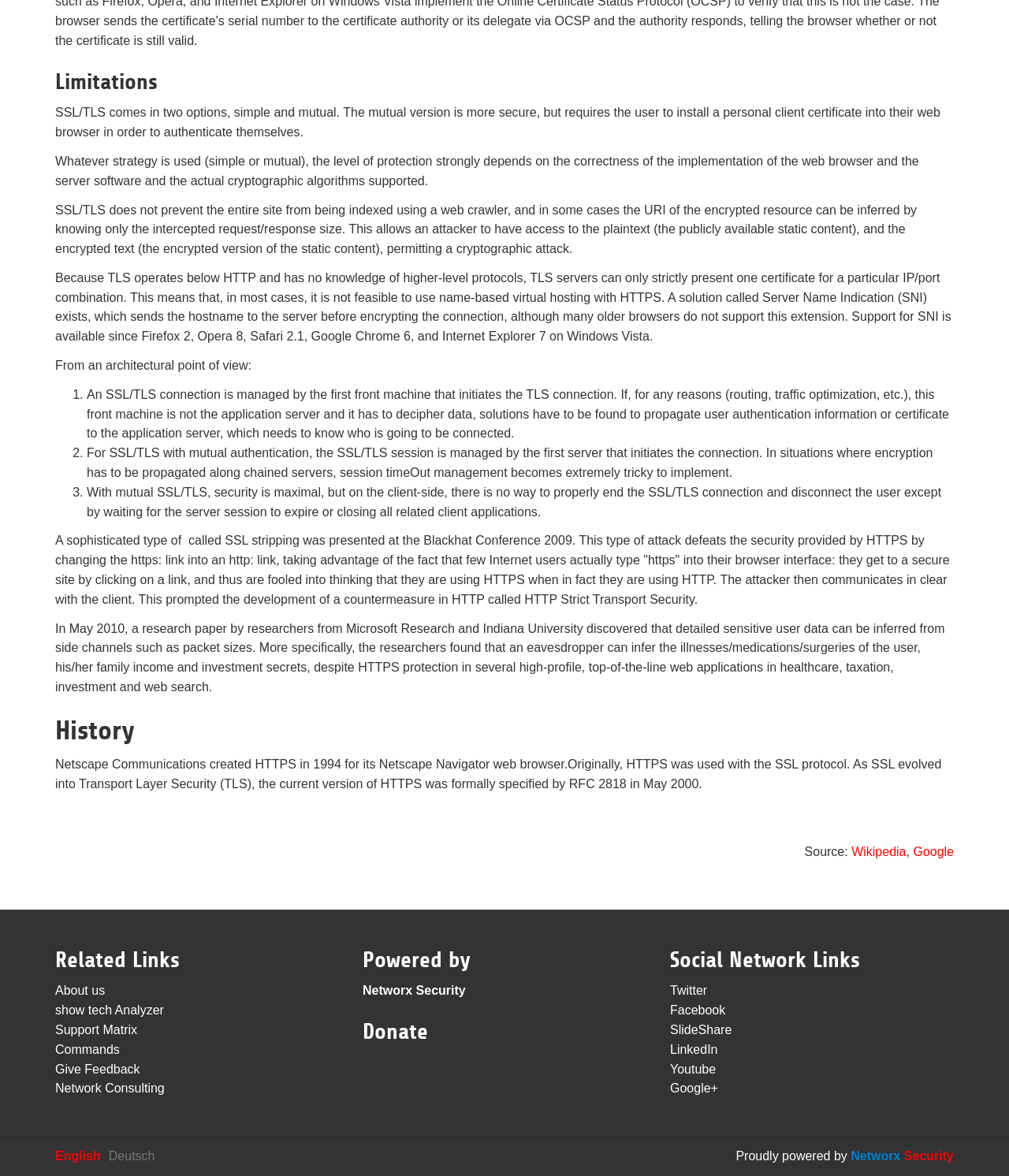Indicate the bounding box coordinates of the element that must be clicked to execute the instruction: "Click the 'Give Feedback' link". The coordinates should be given as four float numbers between 0 and 1, i.e., [left, top, right, bottom].

[0.055, 0.903, 0.139, 0.915]